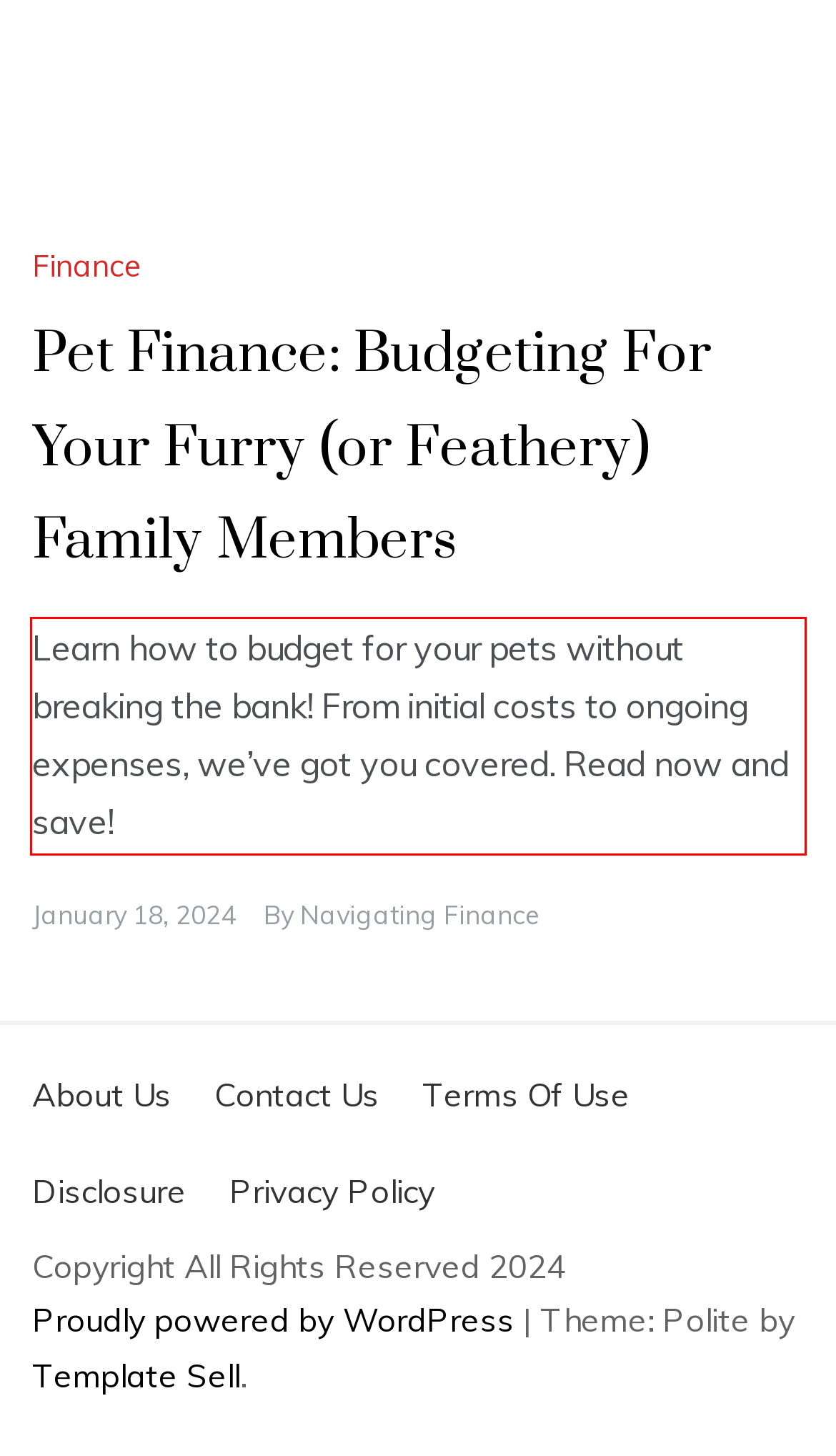Please identify the text within the red rectangular bounding box in the provided webpage screenshot.

Learn how to budget for your pets without breaking the bank! From initial costs to ongoing expenses, we’ve got you covered. Read now and save!